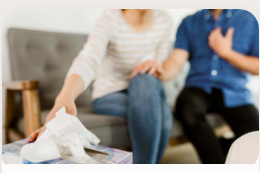Answer briefly with one word or phrase:
What is the purpose of the tissue box?

For emotional release